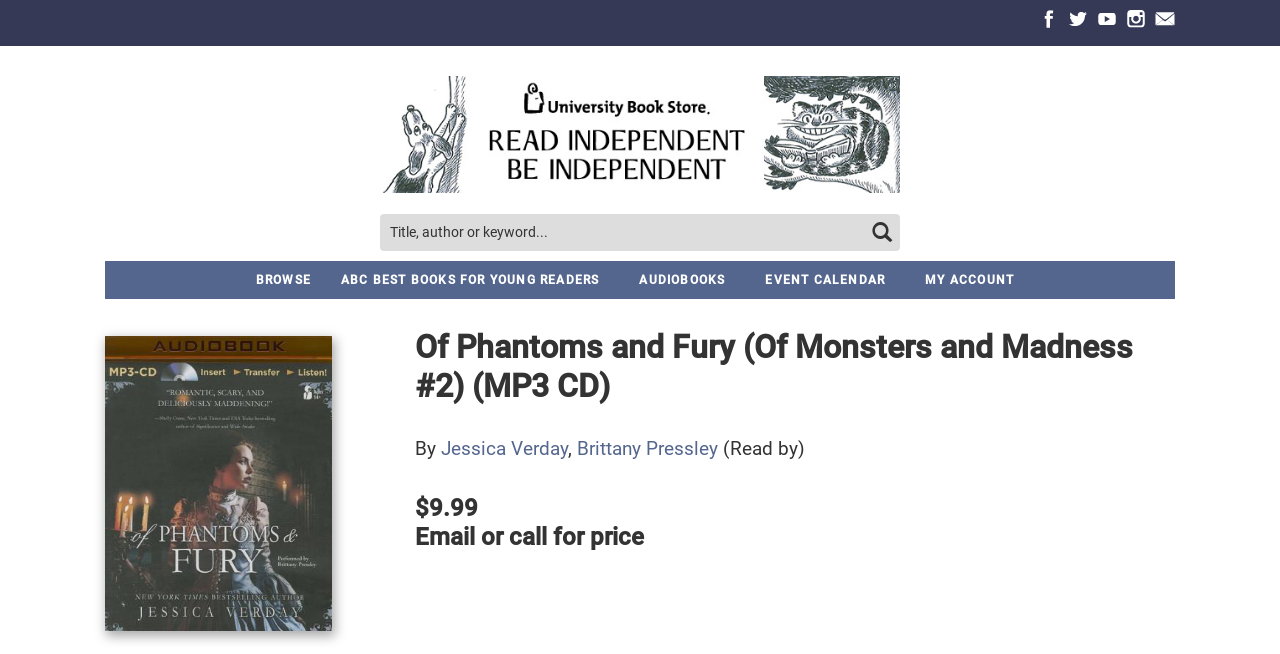Please find the bounding box for the following UI element description. Provide the coordinates in (top-left x, top-left y, bottom-right x, bottom-right y) format, with values between 0 and 1: My Account

[0.707, 0.399, 0.808, 0.457]